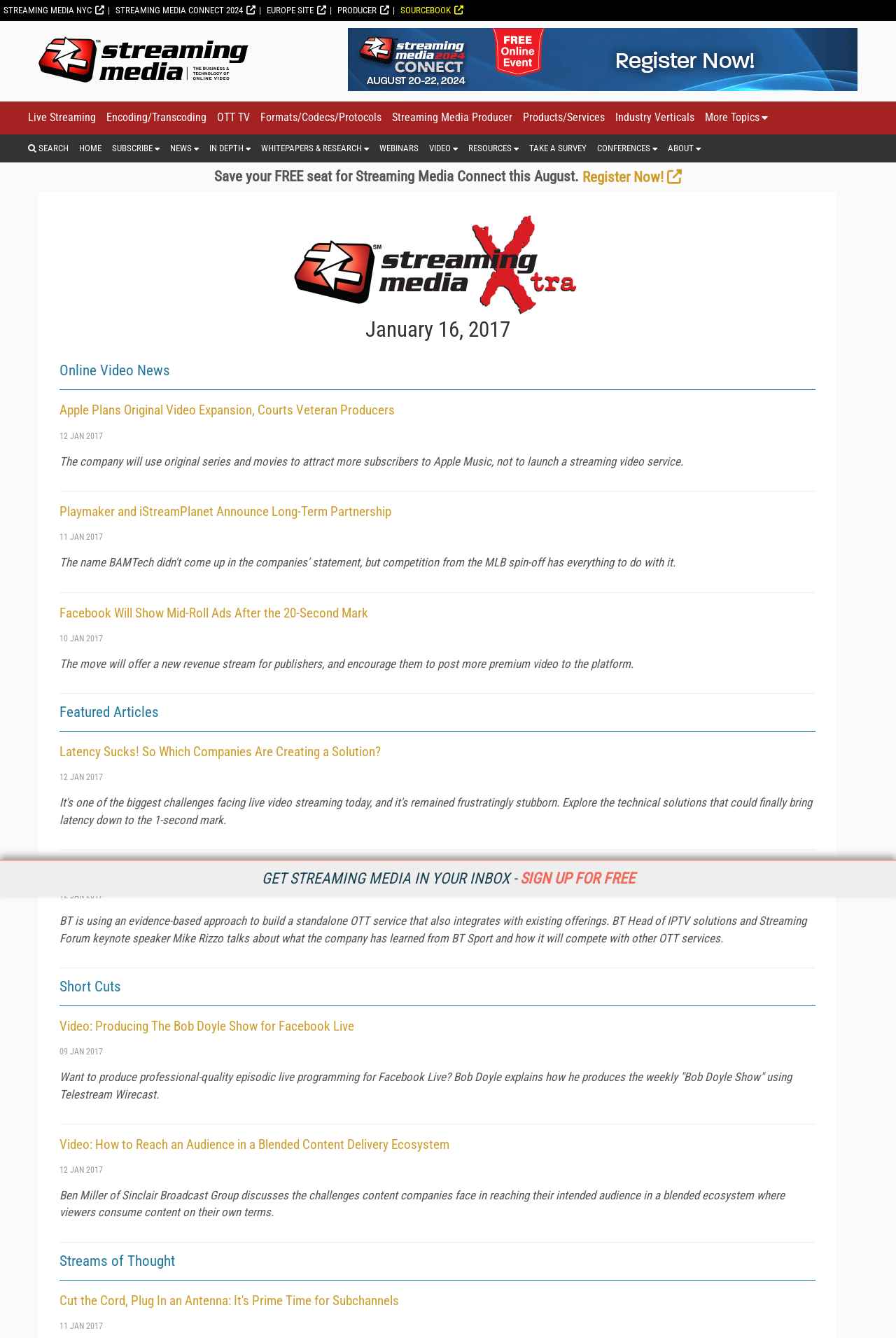Please locate the bounding box coordinates for the element that should be clicked to achieve the following instruction: "Search". Ensure the coordinates are given as four float numbers between 0 and 1, i.e., [left, top, right, bottom].

[0.031, 0.101, 0.077, 0.121]